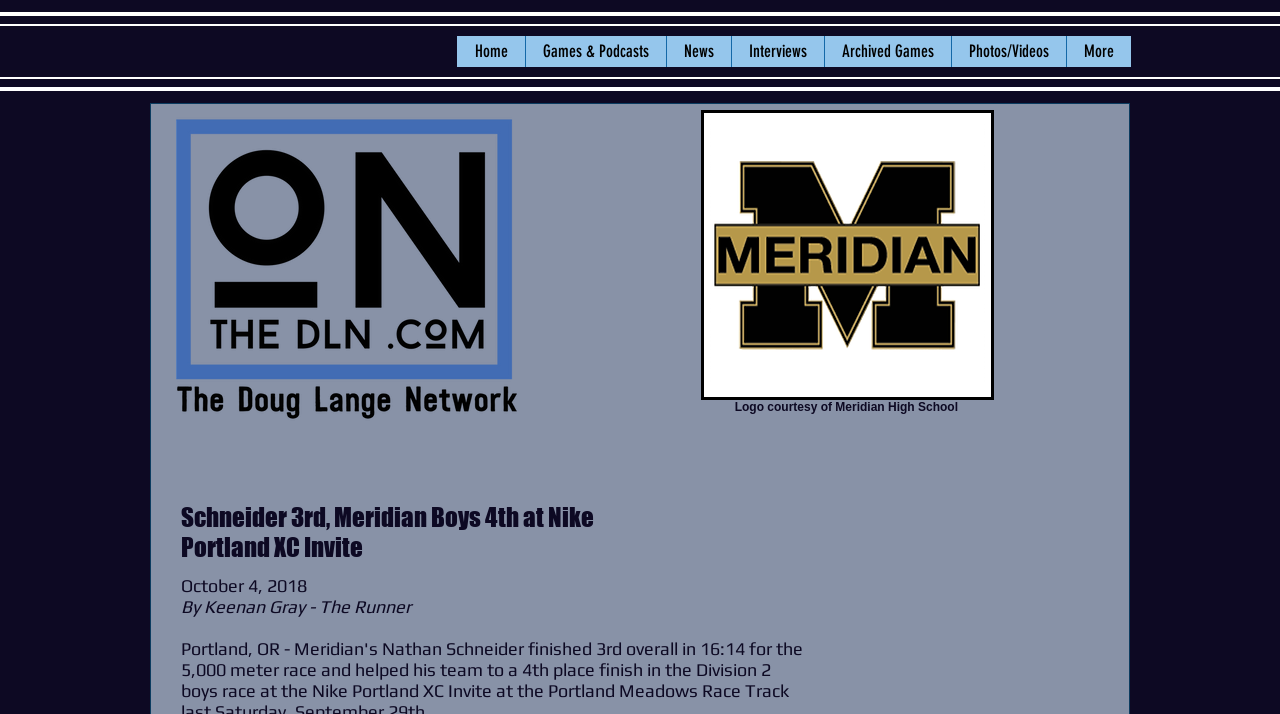Respond to the following query with just one word or a short phrase: 
What is the name of the high school?

Meridian High School